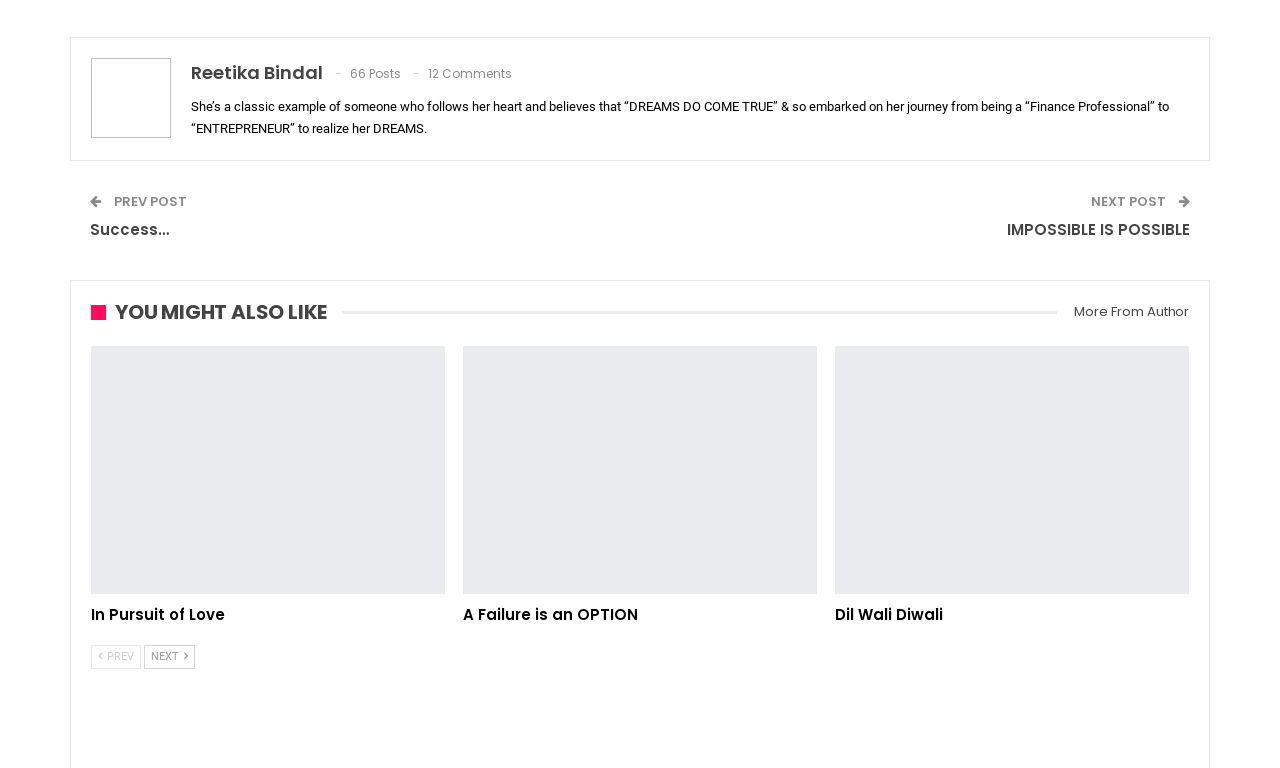Identify the bounding box of the HTML element described as: "Sign Up for Free".

None